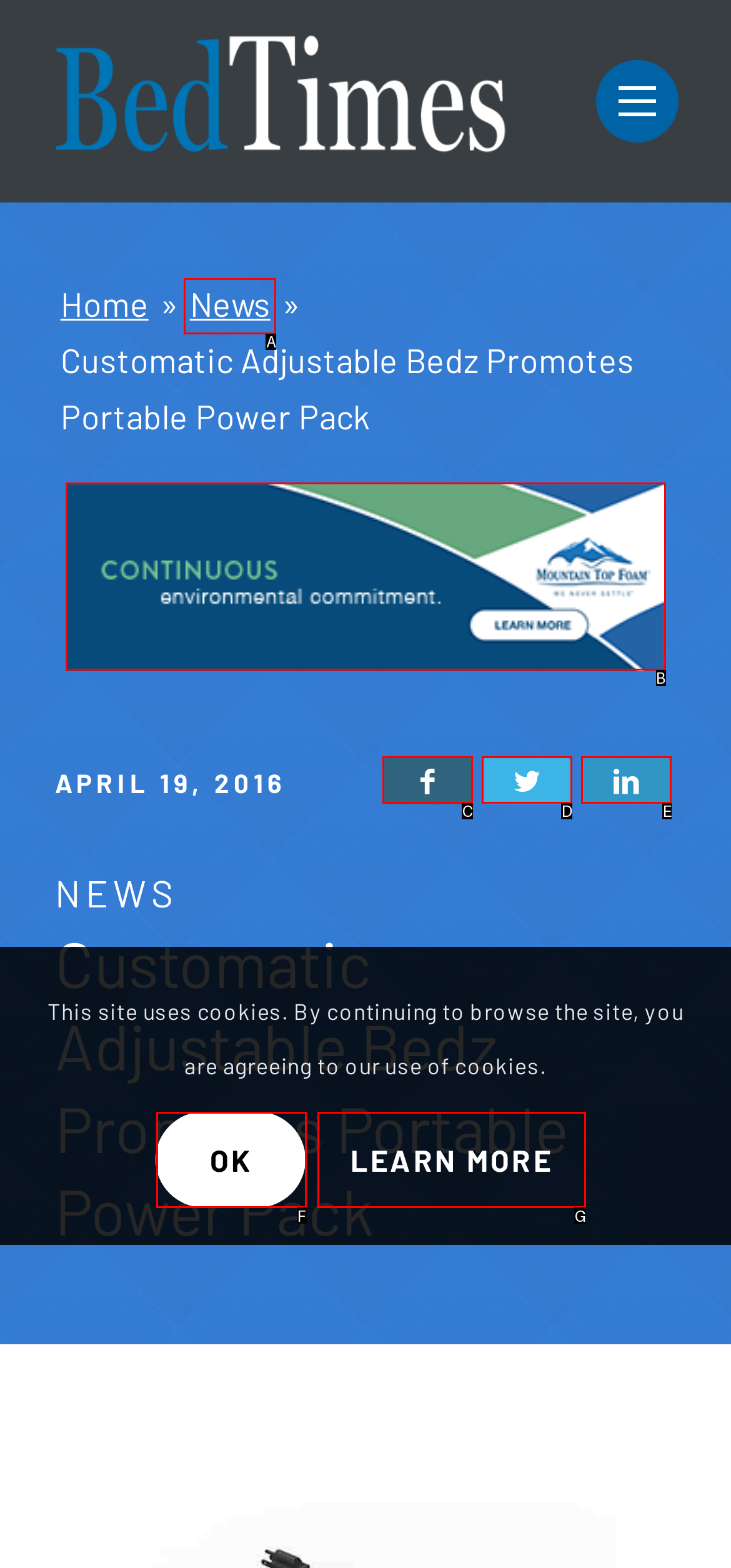Identify the option that corresponds to: Learn more
Respond with the corresponding letter from the choices provided.

G